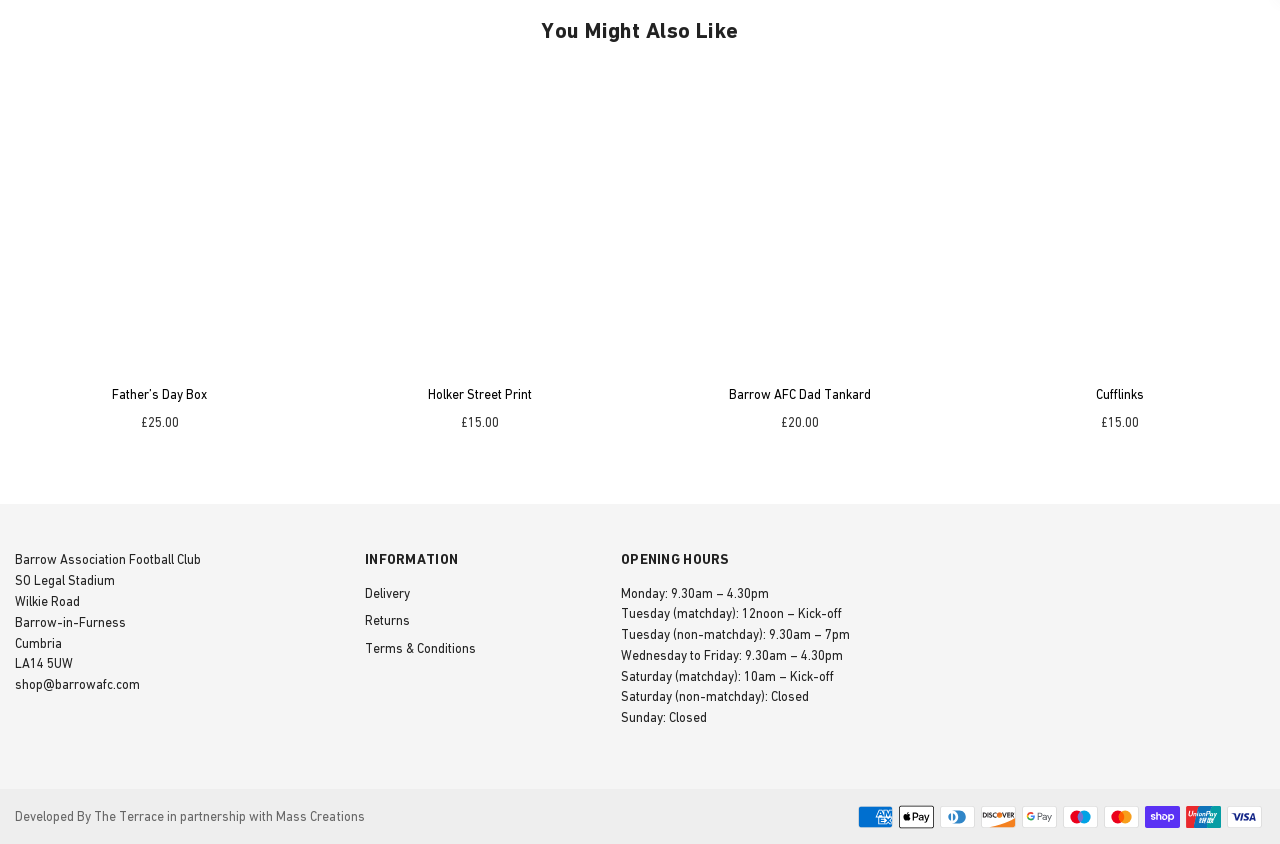Respond with a single word or short phrase to the following question: 
What is the name of the football club?

Barrow Association Football Club